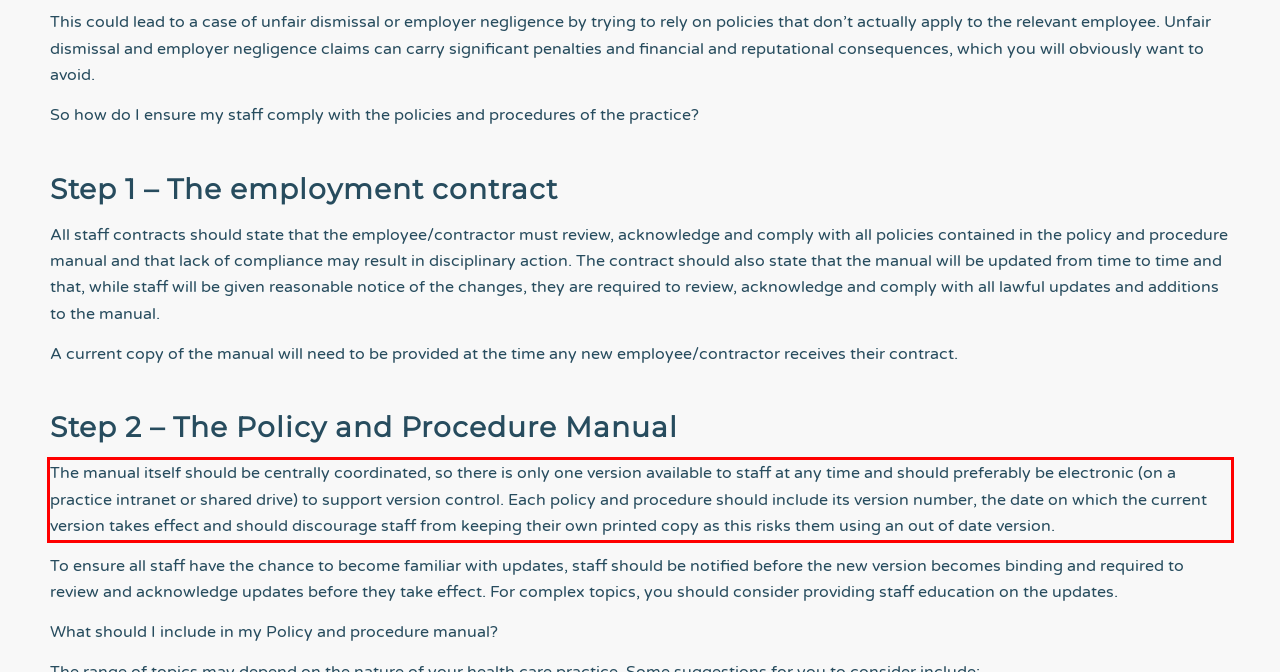Analyze the red bounding box in the provided webpage screenshot and generate the text content contained within.

The manual itself should be centrally coordinated, so there is only one version available to staff at any time and should preferably be electronic (on a practice intranet or shared drive) to support version control. Each policy and procedure should include its version number, the date on which the current version takes effect and should discourage staff from keeping their own printed copy as this risks them using an out of date version.